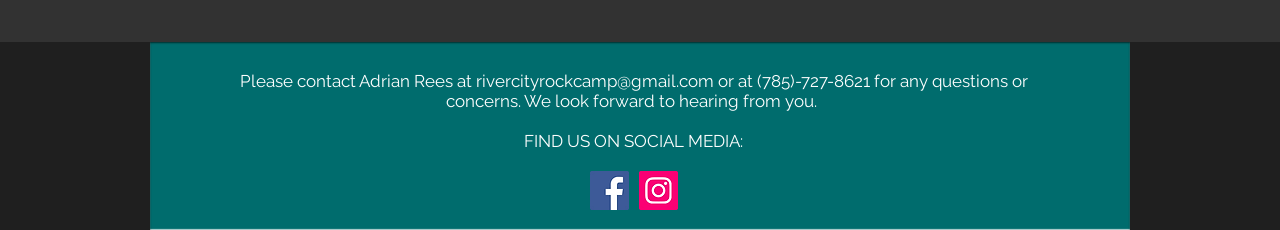Give a one-word or short phrase answer to the question: 
What is the purpose of the webpage?

Contact information